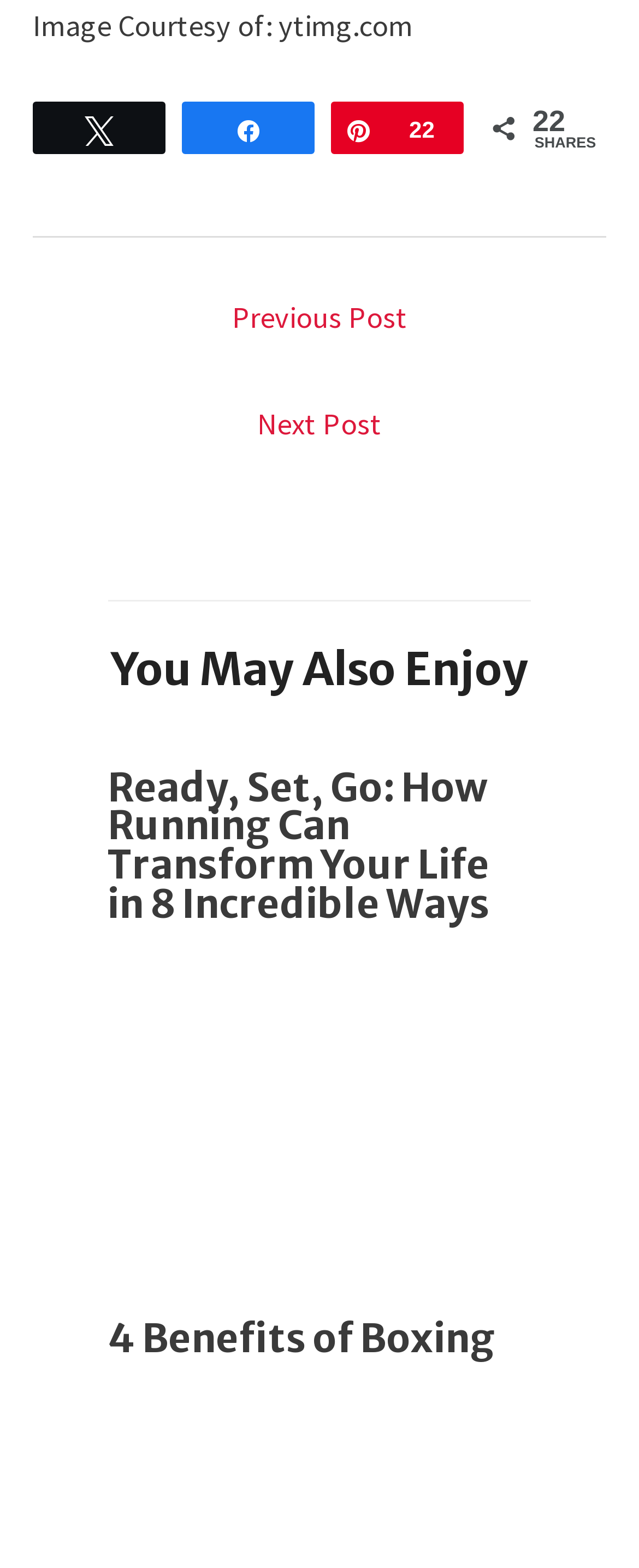What is the title of the first article in the 'You May Also Enjoy' section?
Look at the image and answer the question using a single word or phrase.

Ready, Set, Go: How Running Can Transform Your Life in 8 Incredible Ways